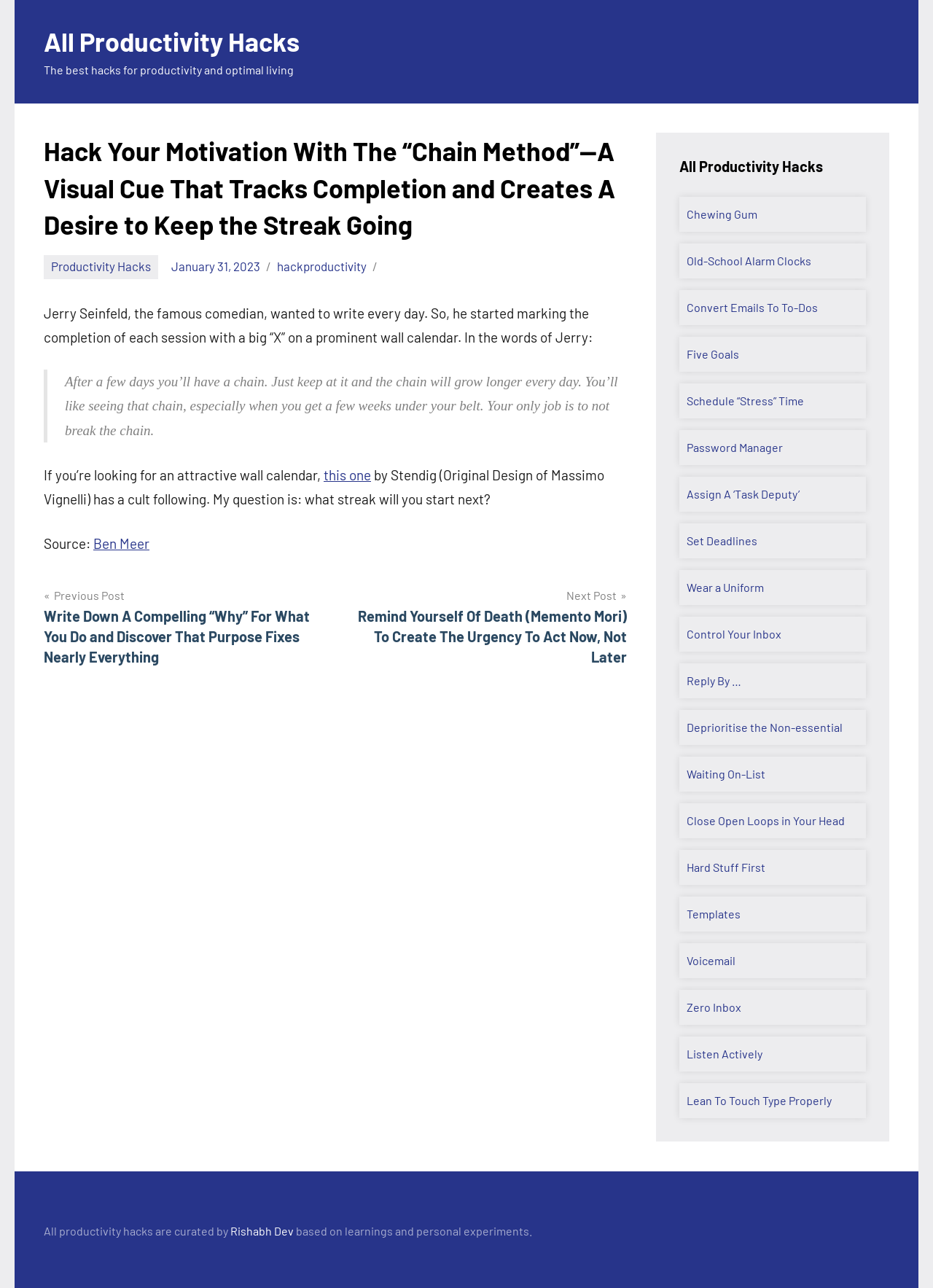What is the name of the comedian mentioned in the article?
Based on the visual content, answer with a single word or a brief phrase.

Jerry Seinfeld